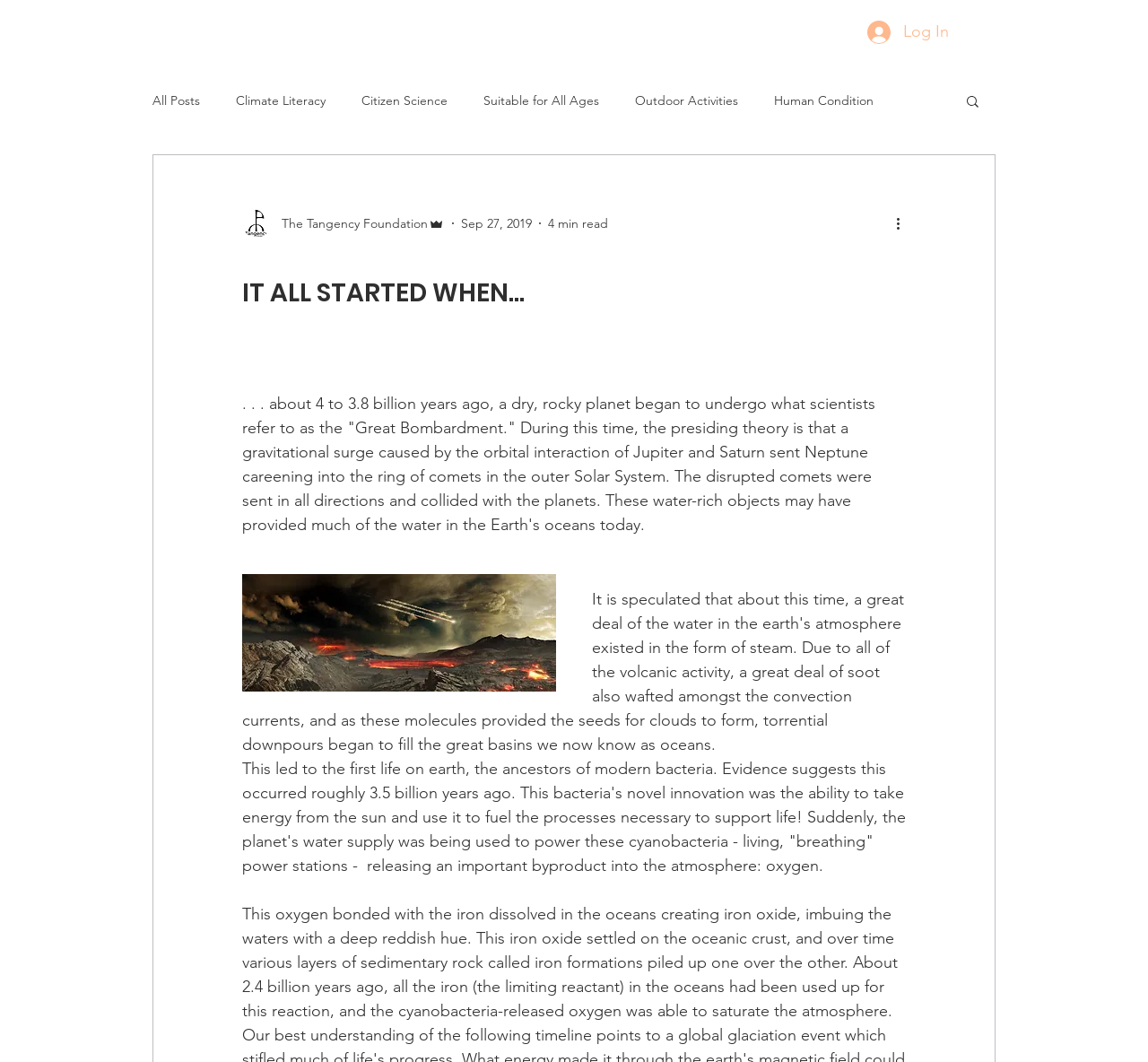Please mark the clickable region by giving the bounding box coordinates needed to complete this instruction: "Click on the 'Log In' button".

[0.745, 0.014, 0.838, 0.046]